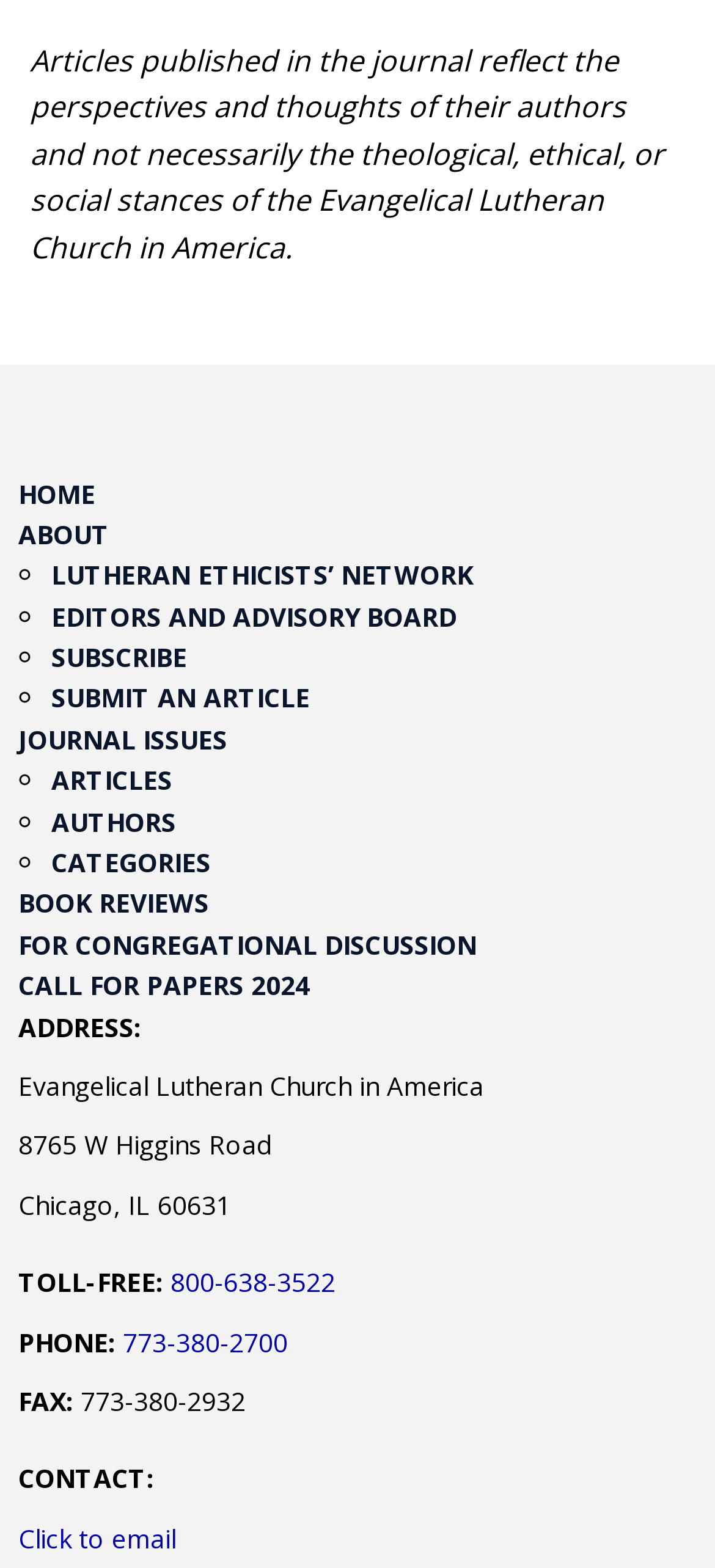Find the bounding box coordinates of the clickable region needed to perform the following instruction: "Email via CONTACT". The coordinates should be provided as four float numbers between 0 and 1, i.e., [left, top, right, bottom].

[0.026, 0.97, 0.246, 0.992]